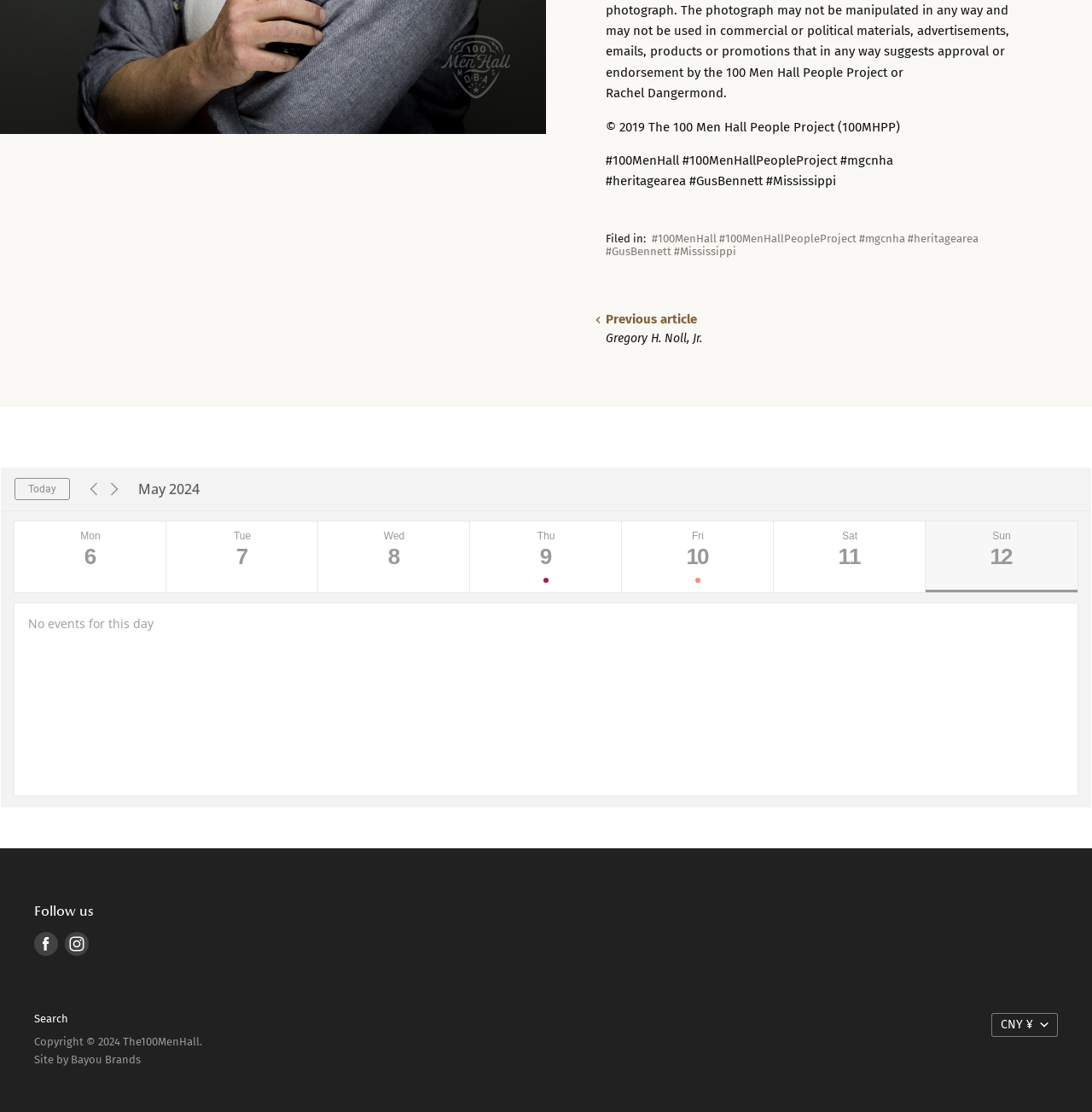Bounding box coordinates must be specified in the format (top-left x, top-left y, bottom-right x, bottom-right y). All values should be floating point numbers between 0 and 1. What are the bounding box coordinates of the UI element described as: CNY ¥

[0.908, 0.911, 0.969, 0.932]